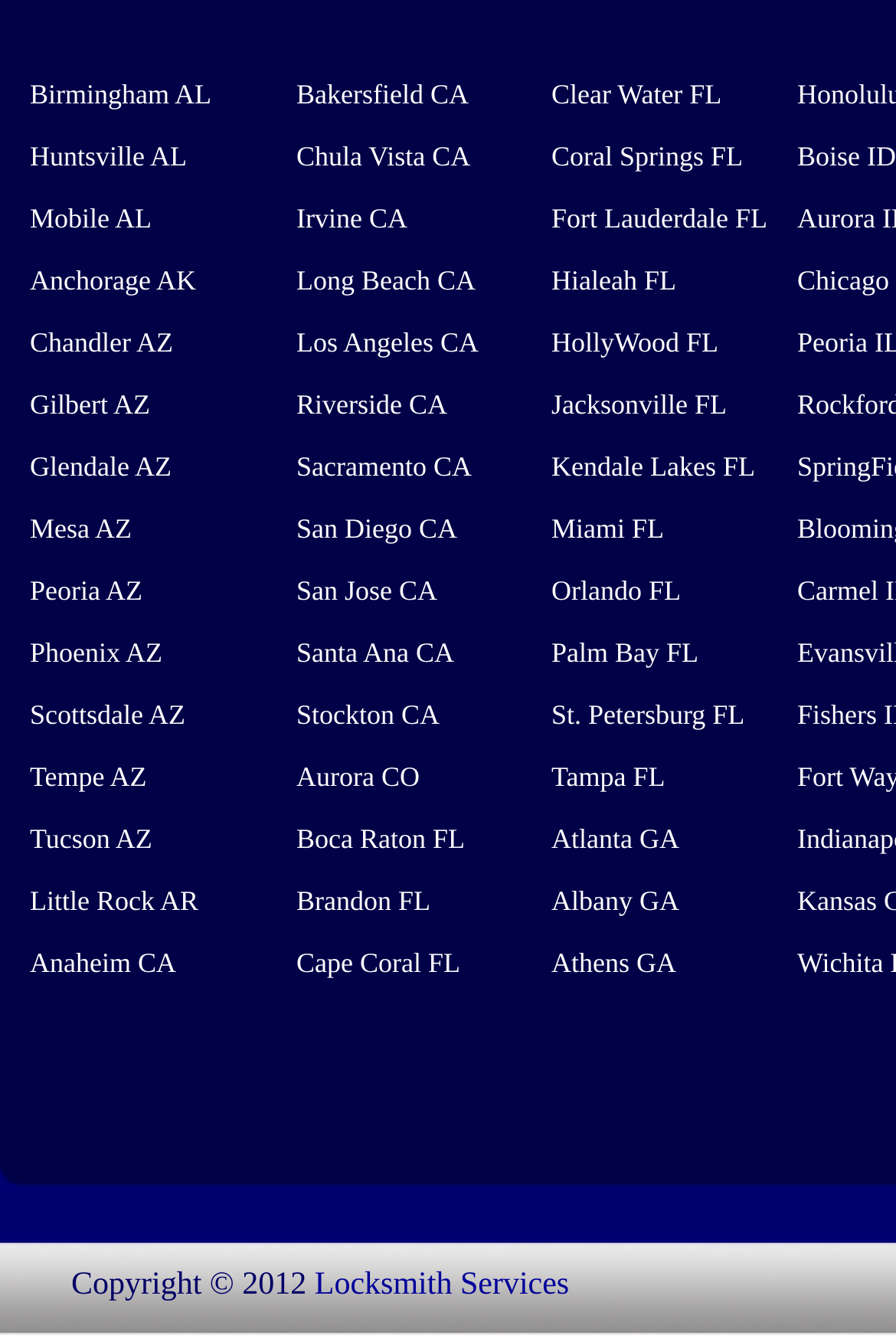How many cities are listed in California?
Answer the question based on the image using a single word or a brief phrase.

12